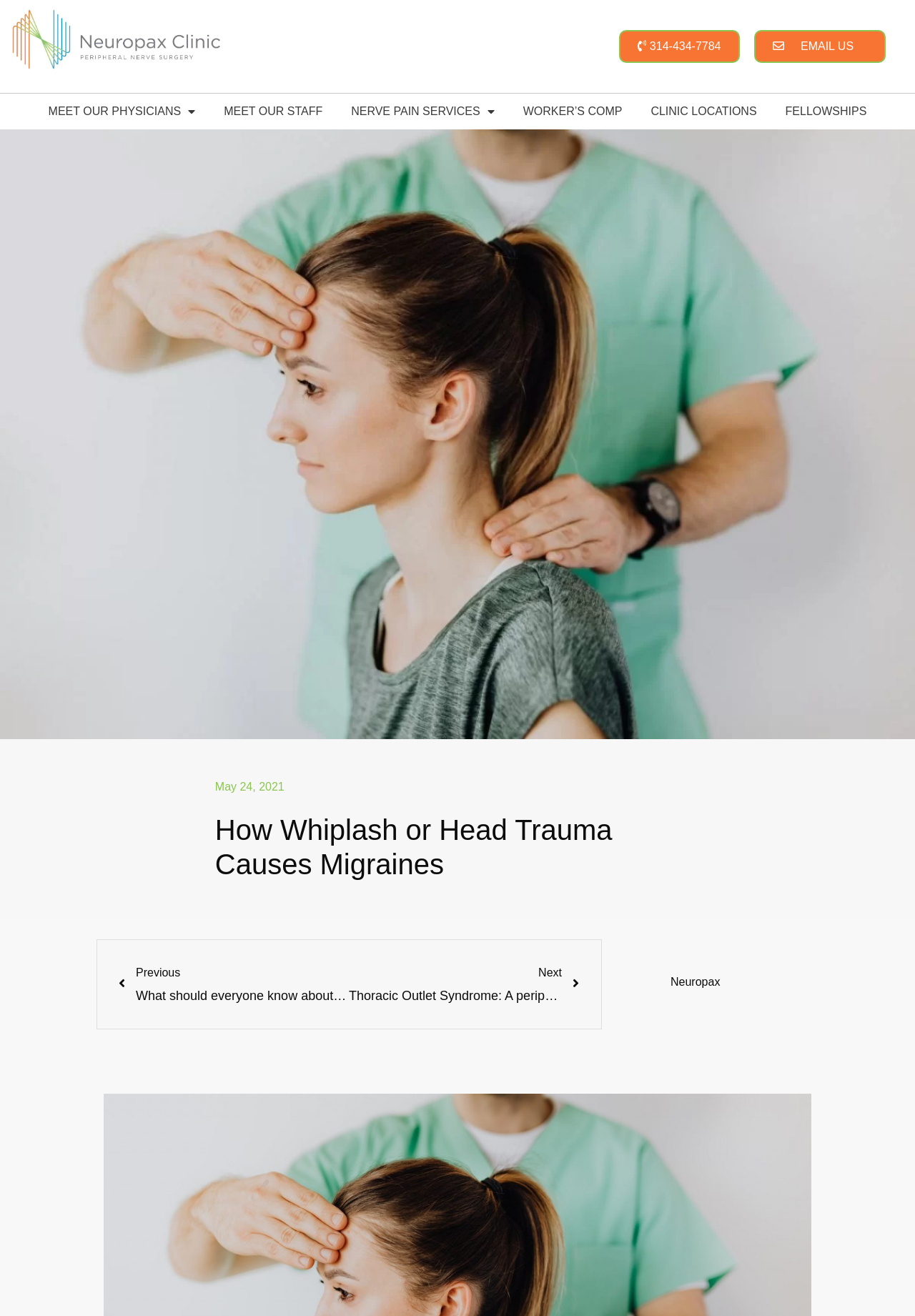Extract the main heading text from the webpage.

How Whiplash or Head Trauma Causes Migraines